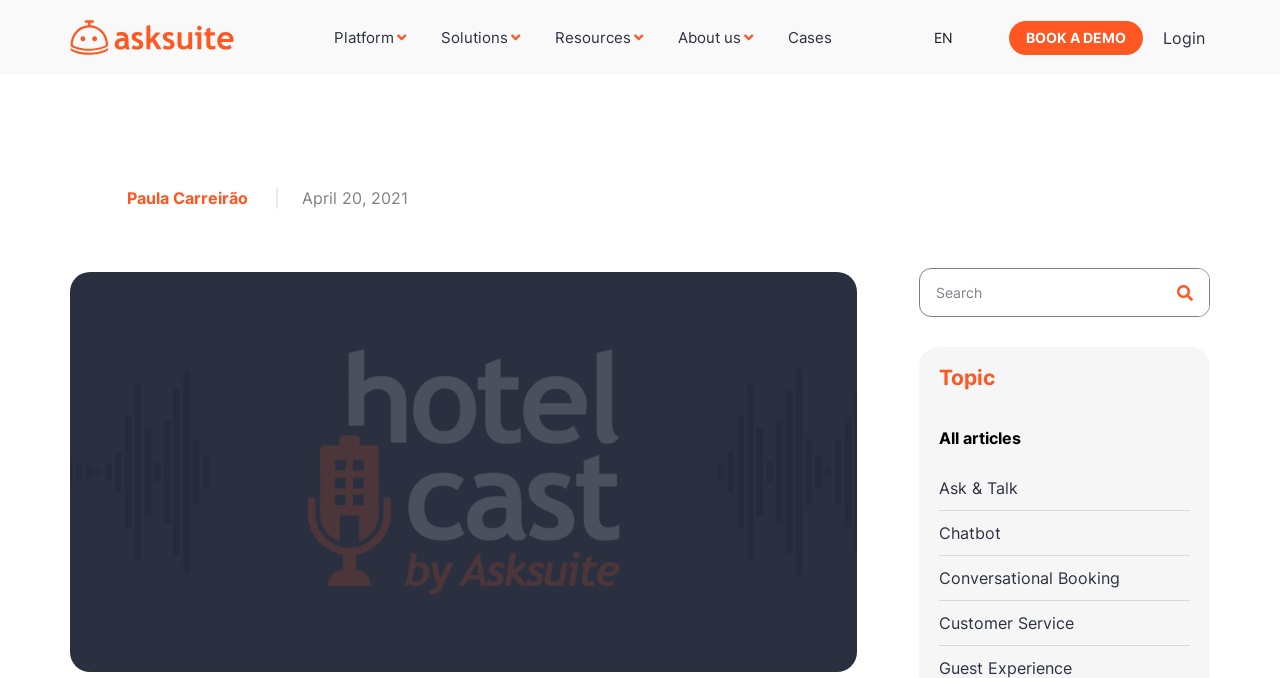How many tabs are available in the top navigation?
Using the visual information, answer the question in a single word or phrase.

5